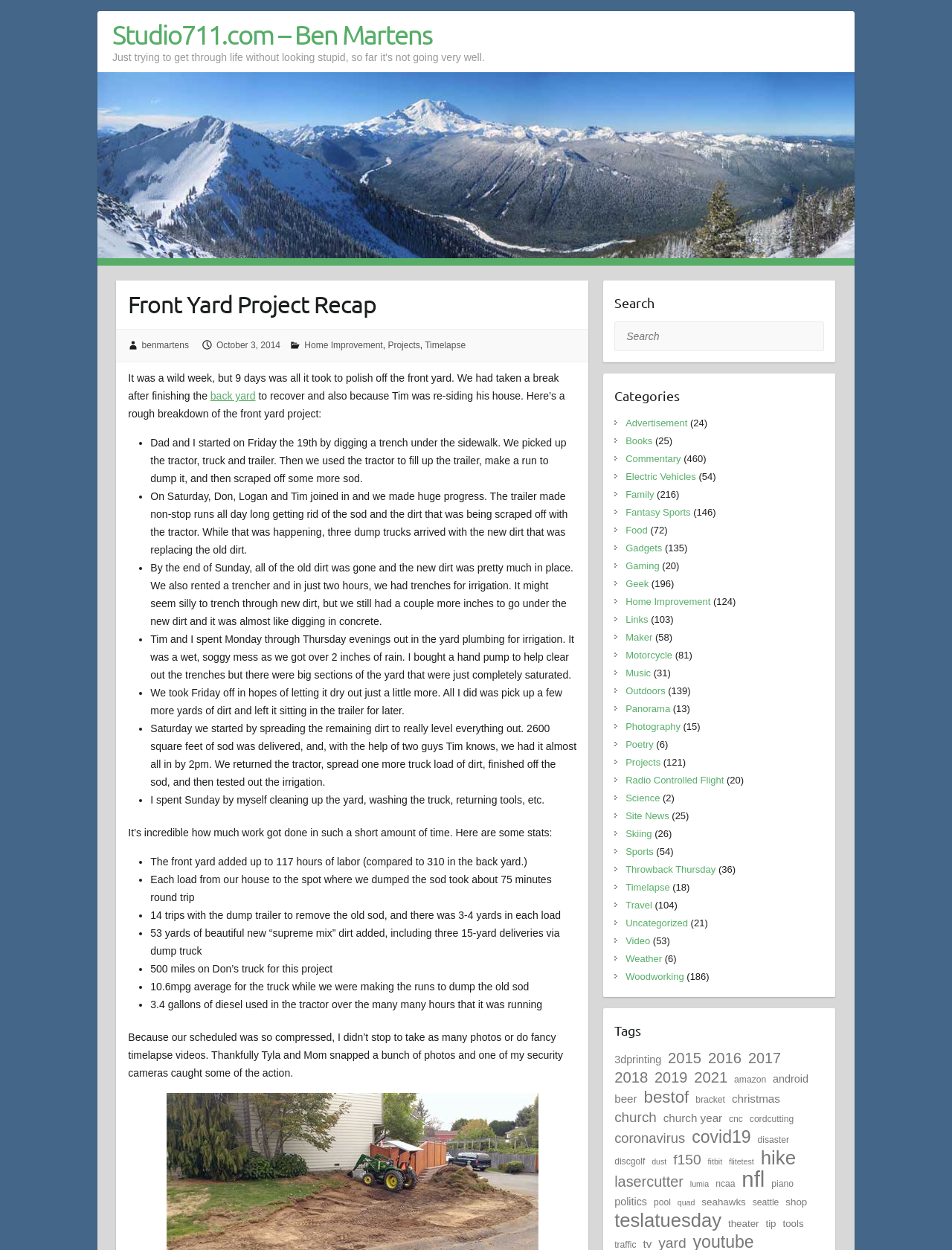What is the purpose of the trencher?
From the image, respond with a single word or phrase.

To trench for irrigation